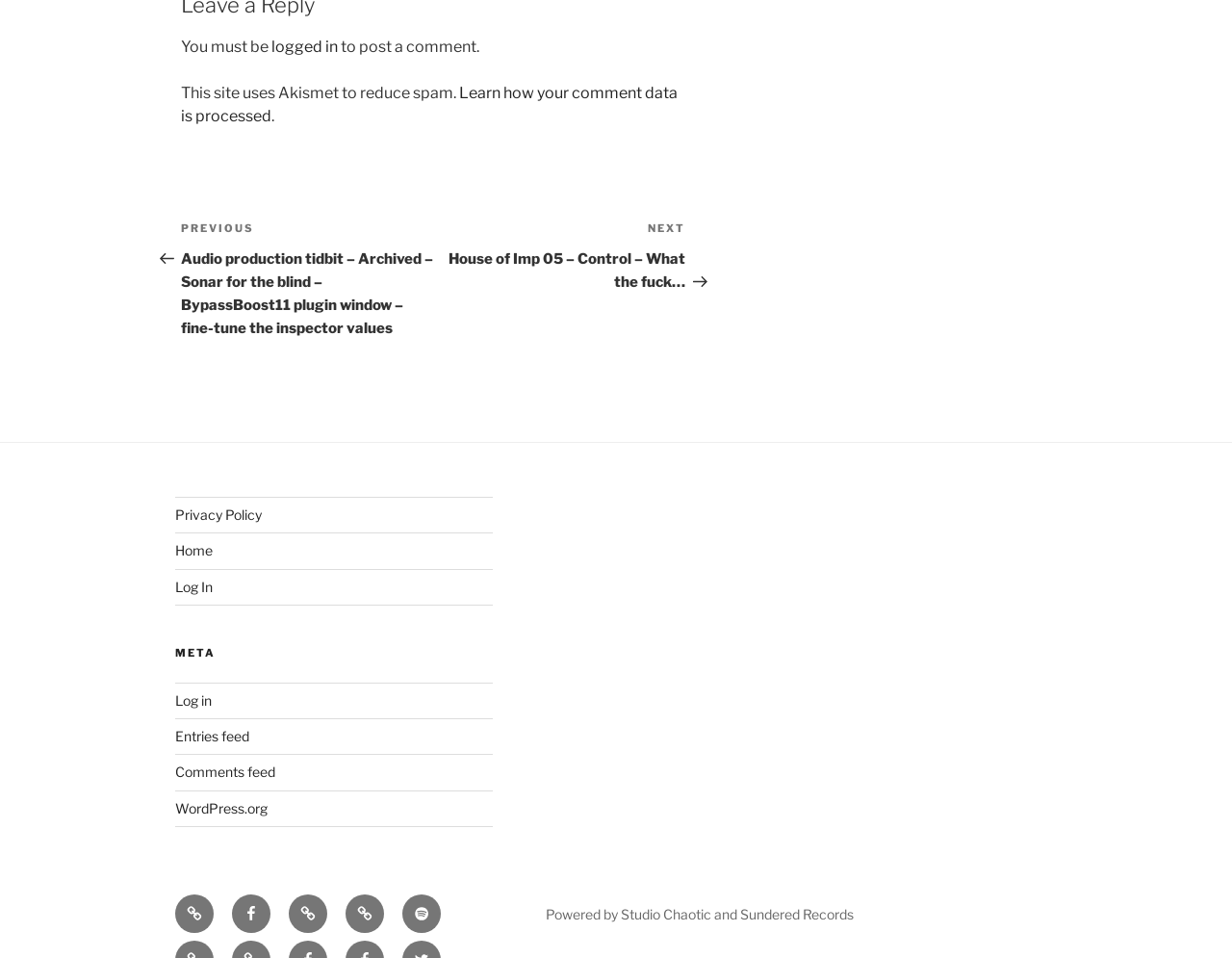Please identify the bounding box coordinates of the element's region that should be clicked to execute the following instruction: "View previous post". The bounding box coordinates must be four float numbers between 0 and 1, i.e., [left, top, right, bottom].

[0.147, 0.231, 0.352, 0.352]